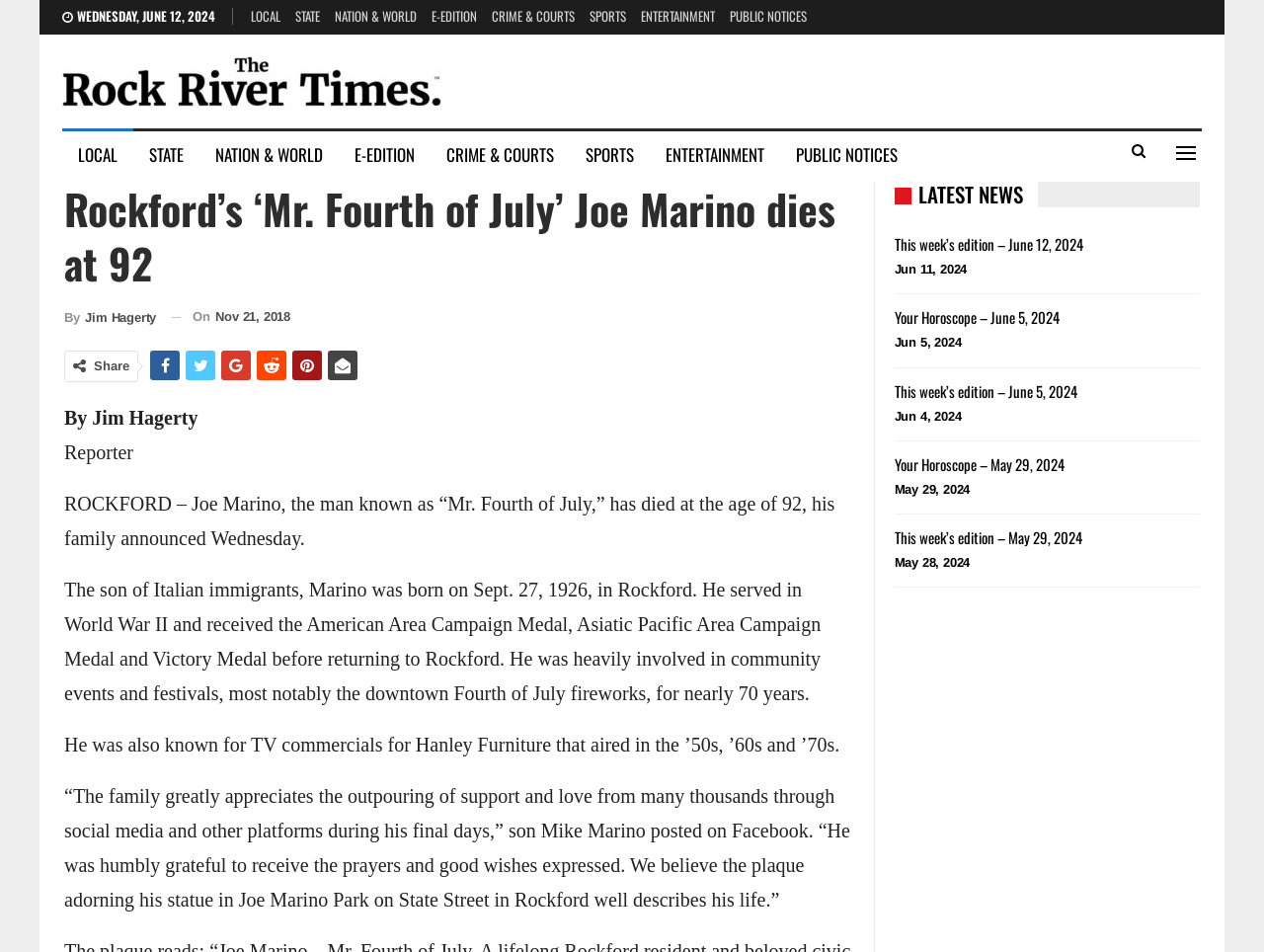Utilize the information from the image to answer the question in detail:
Who wrote the article?

The author of the article is mentioned in the text as 'By Jim Hagerty' which is a link element with ID 436 and also appears as a static text element with ID 344.